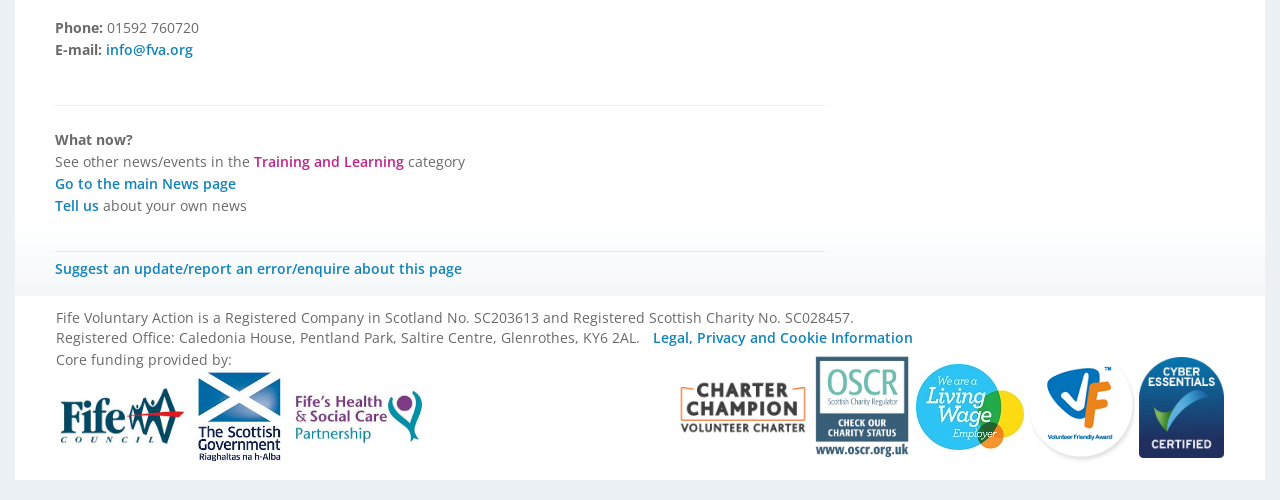Specify the bounding box coordinates for the region that must be clicked to perform the given instruction: "Read testimonials".

None